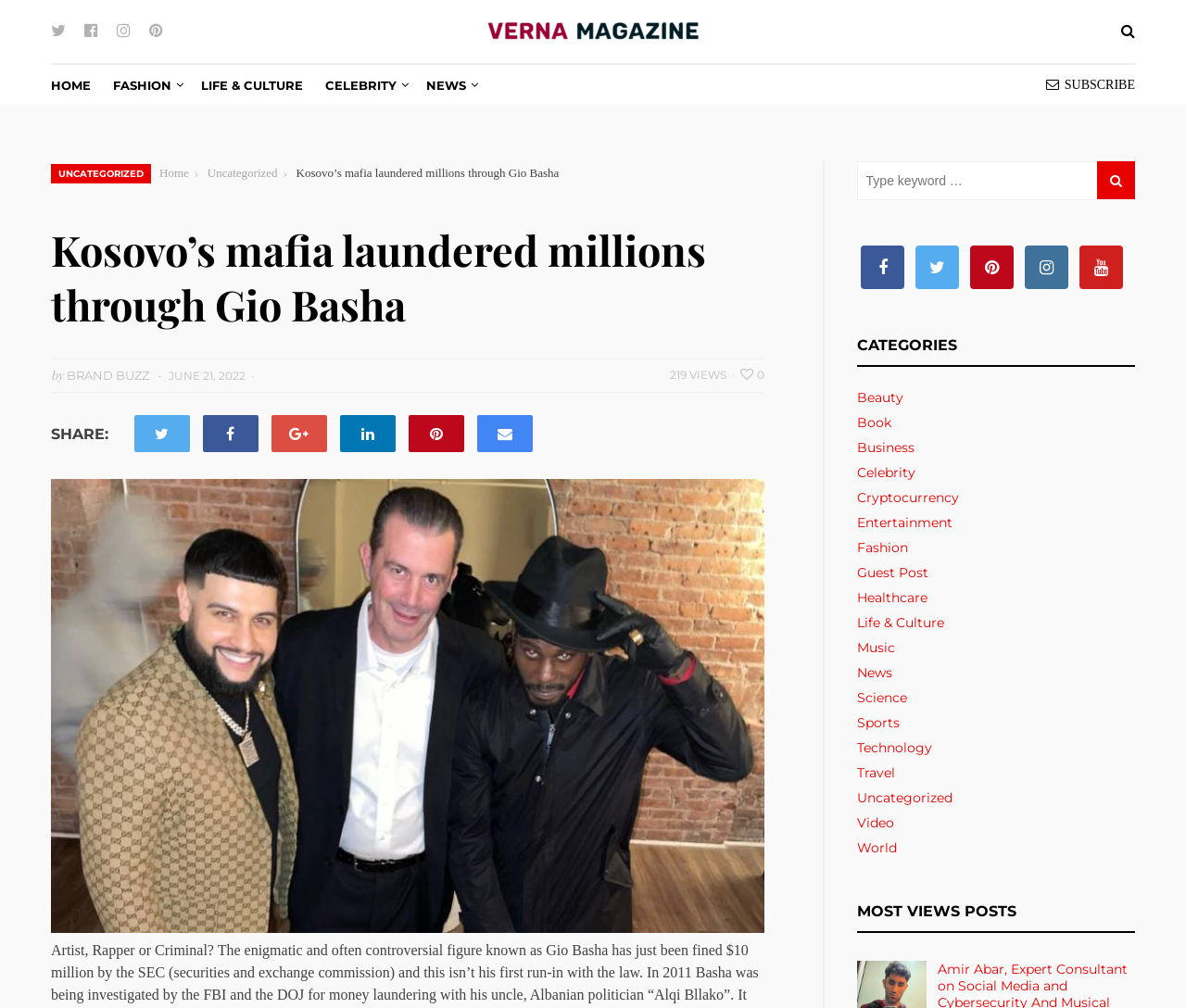Predict the bounding box of the UI element that fits this description: "alt="Verna Magazine"".

[0.409, 0.029, 0.591, 0.045]